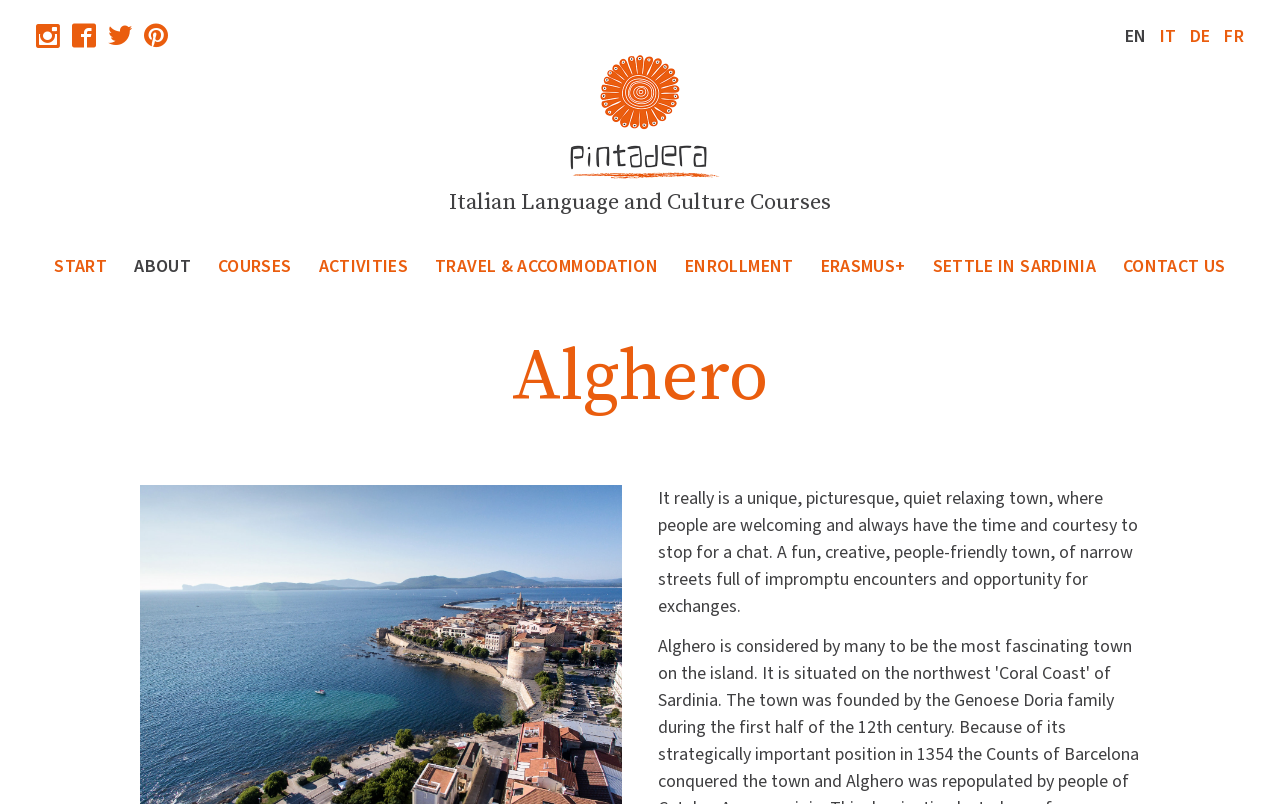Determine the bounding box for the UI element described here: "Instagram".

[0.028, 0.028, 0.047, 0.059]